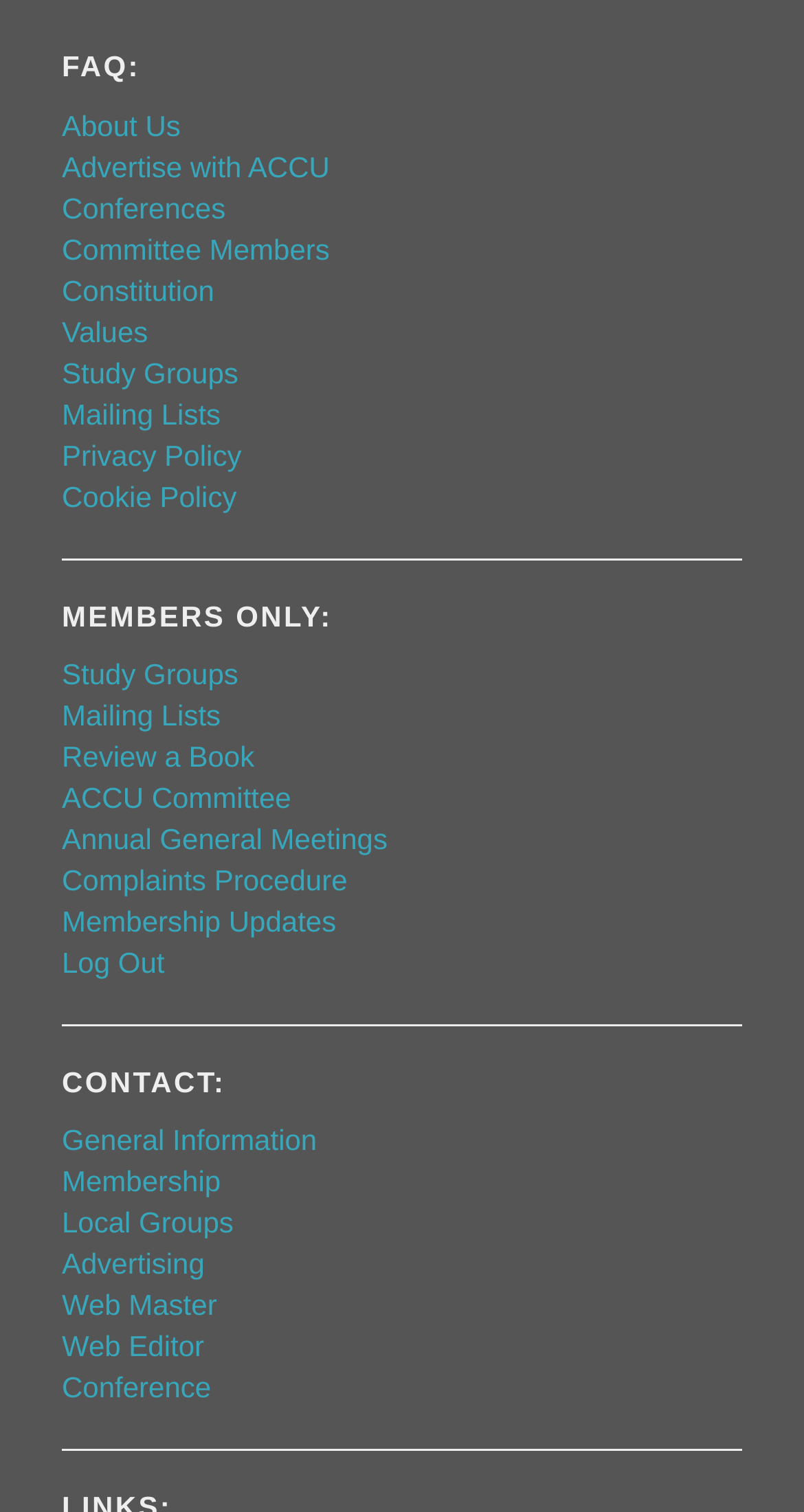Provide the bounding box coordinates for the area that should be clicked to complete the instruction: "Check the Privacy Policy".

[0.077, 0.29, 0.3, 0.312]